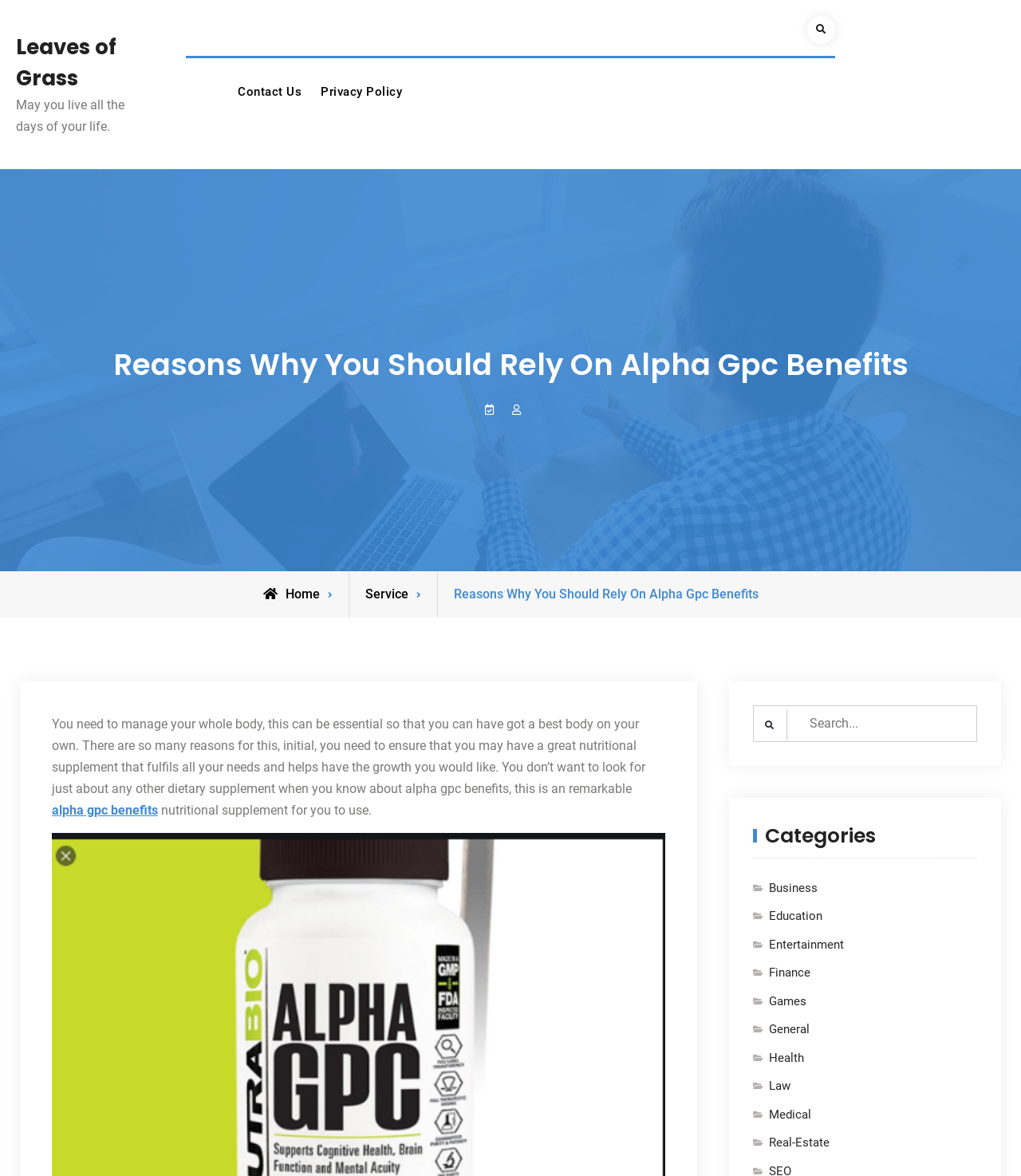Please determine the bounding box coordinates of the element to click on in order to accomplish the following task: "Go to Contact Us page". Ensure the coordinates are four float numbers ranging from 0 to 1, i.e., [left, top, right, bottom].

[0.225, 0.063, 0.303, 0.094]